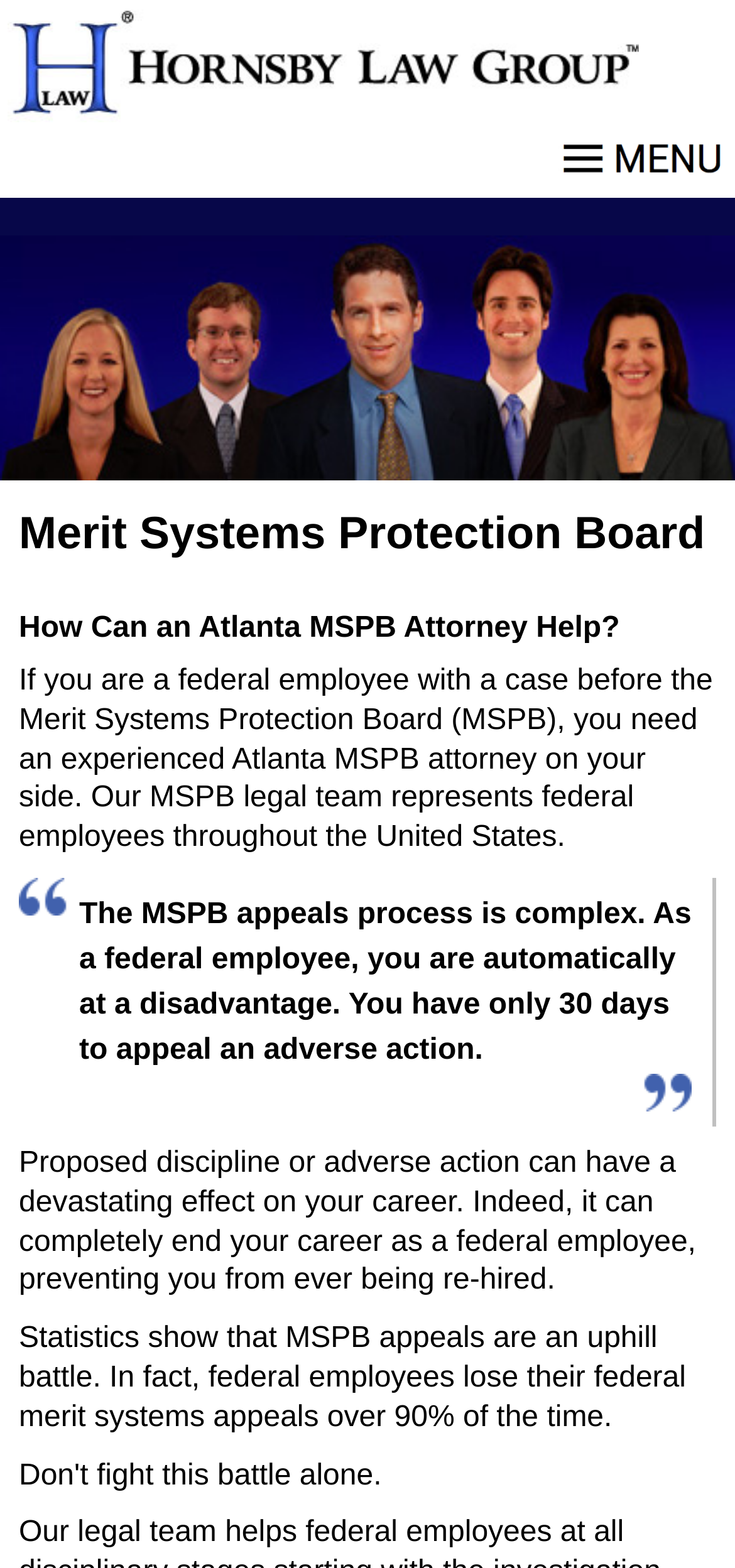What is the percentage of time federal employees lose their federal merit systems appeals?
Refer to the image and provide a one-word or short phrase answer.

over 90%